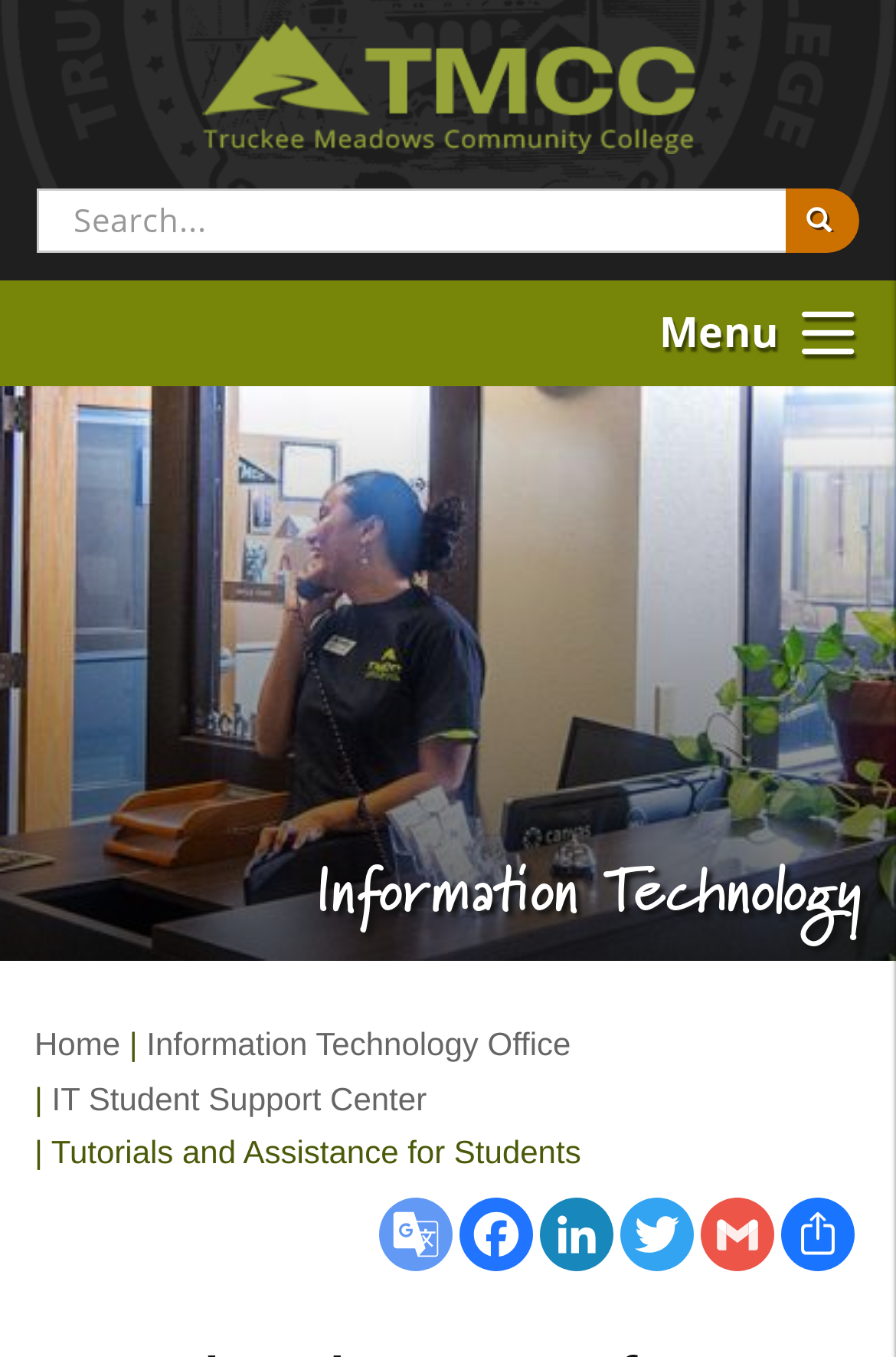What is the text of the webpage's headline?

Tutorials and Assistance for Students